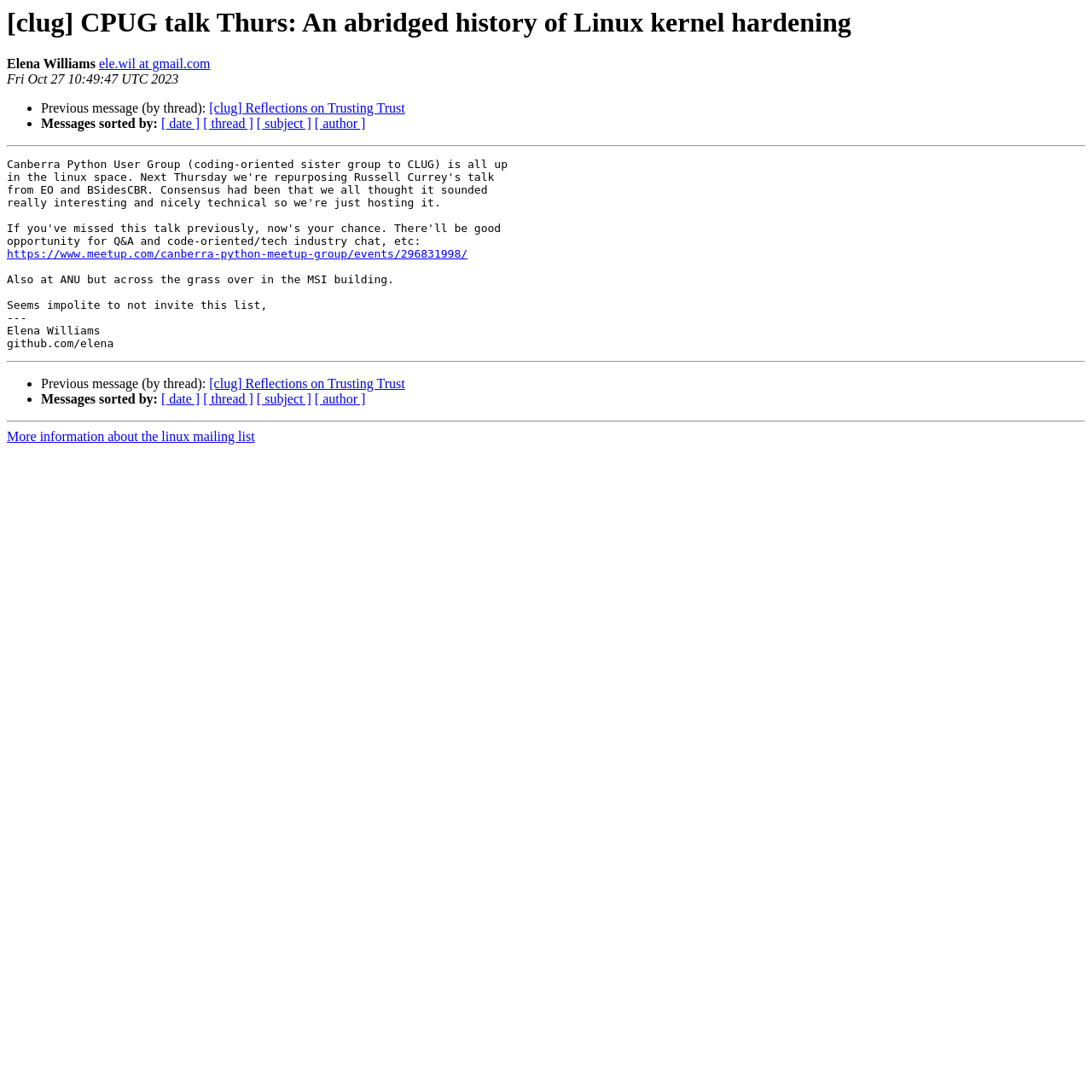Specify the bounding box coordinates of the area to click in order to follow the given instruction: "Read previous message."

[0.192, 0.093, 0.371, 0.106]